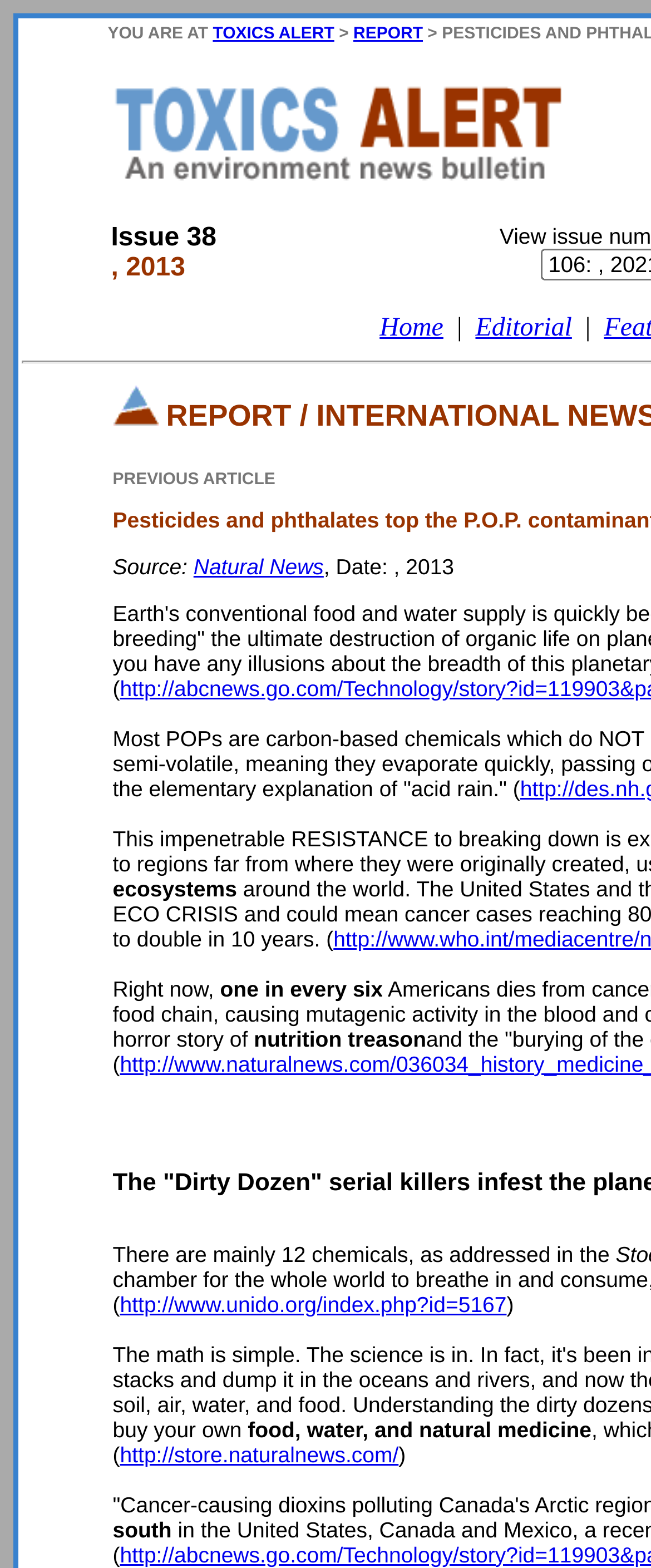Return the bounding box coordinates of the UI element that corresponds to this description: "Previous Article". The coordinates must be given as four float numbers in the range of 0 and 1, [left, top, right, bottom].

[0.173, 0.3, 0.423, 0.312]